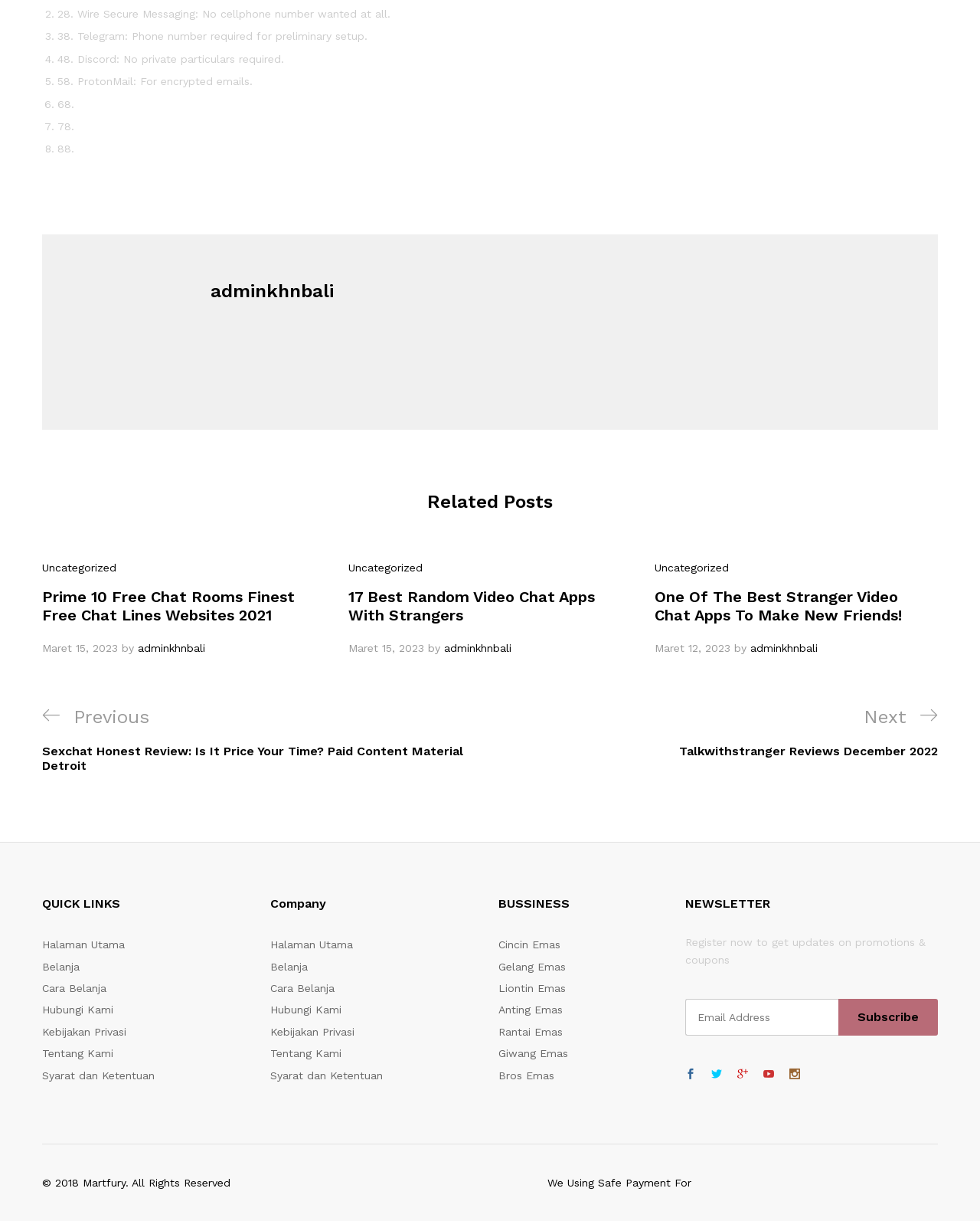Show the bounding box coordinates of the region that should be clicked to follow the instruction: "Click on the 'Subscribe' button."

[0.855, 0.818, 0.957, 0.848]